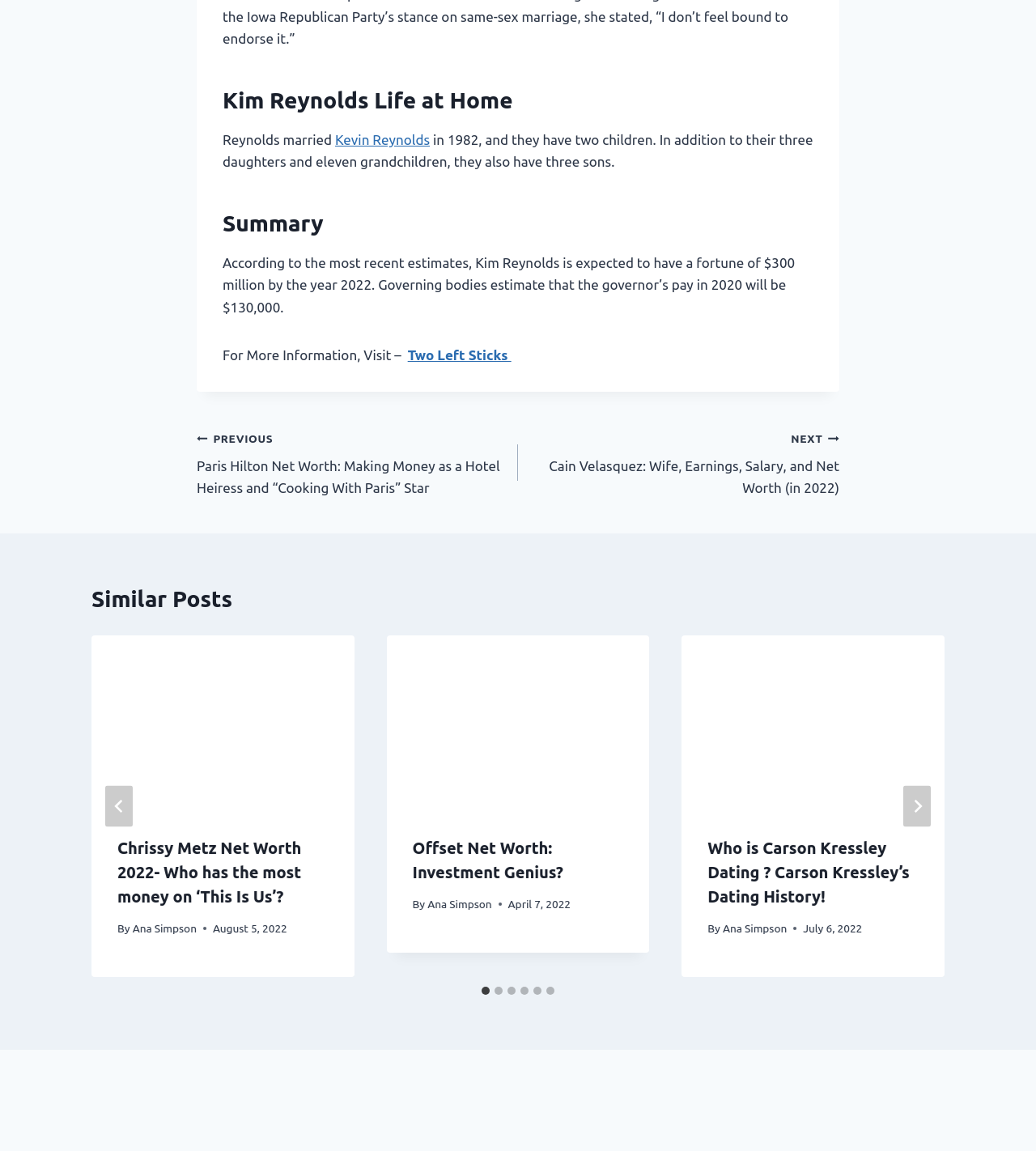How many children does Kim Reynolds have?
Look at the image and respond with a single word or a short phrase.

two